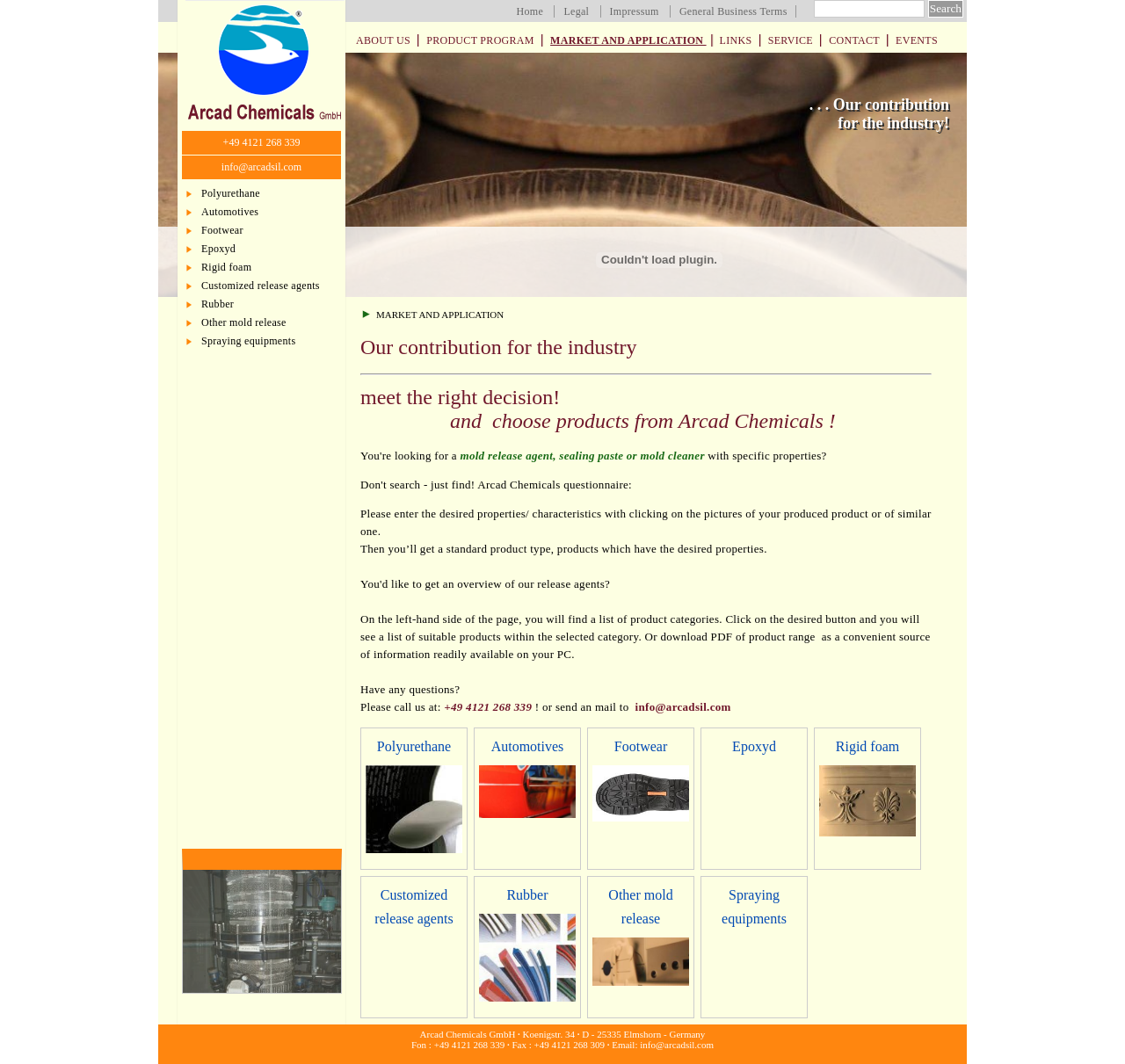Using the elements shown in the image, answer the question comprehensively: What is the company name of this website?

The company name can be found at the top of the webpage, where it is written as 'Arcad Chemicals GmbH - MARKET AND APPLICATION - Our contribution for the industry'.